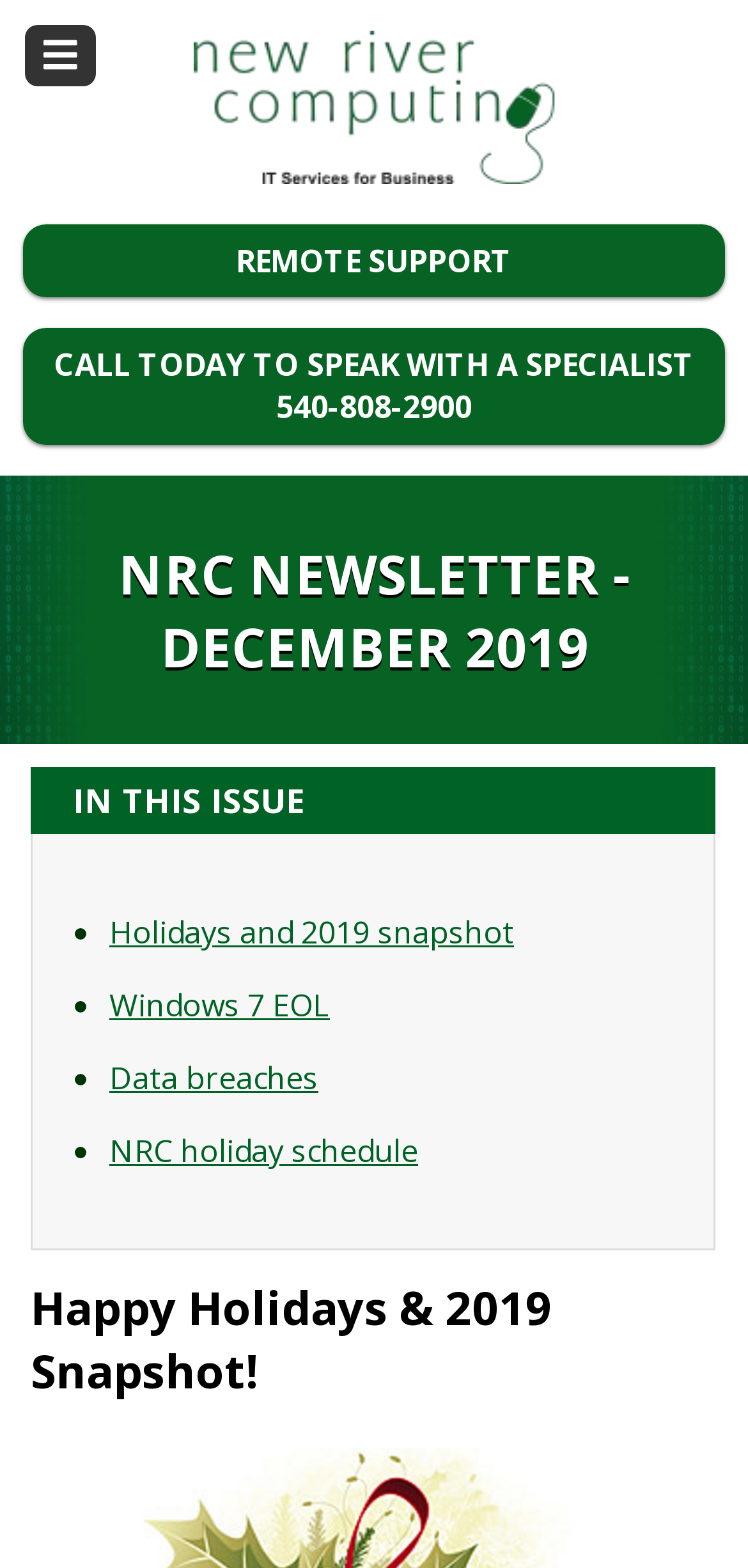Provide the bounding box coordinates for the area that should be clicked to complete the instruction: "Learn about Windows 7 EOL".

[0.146, 0.628, 0.441, 0.655]